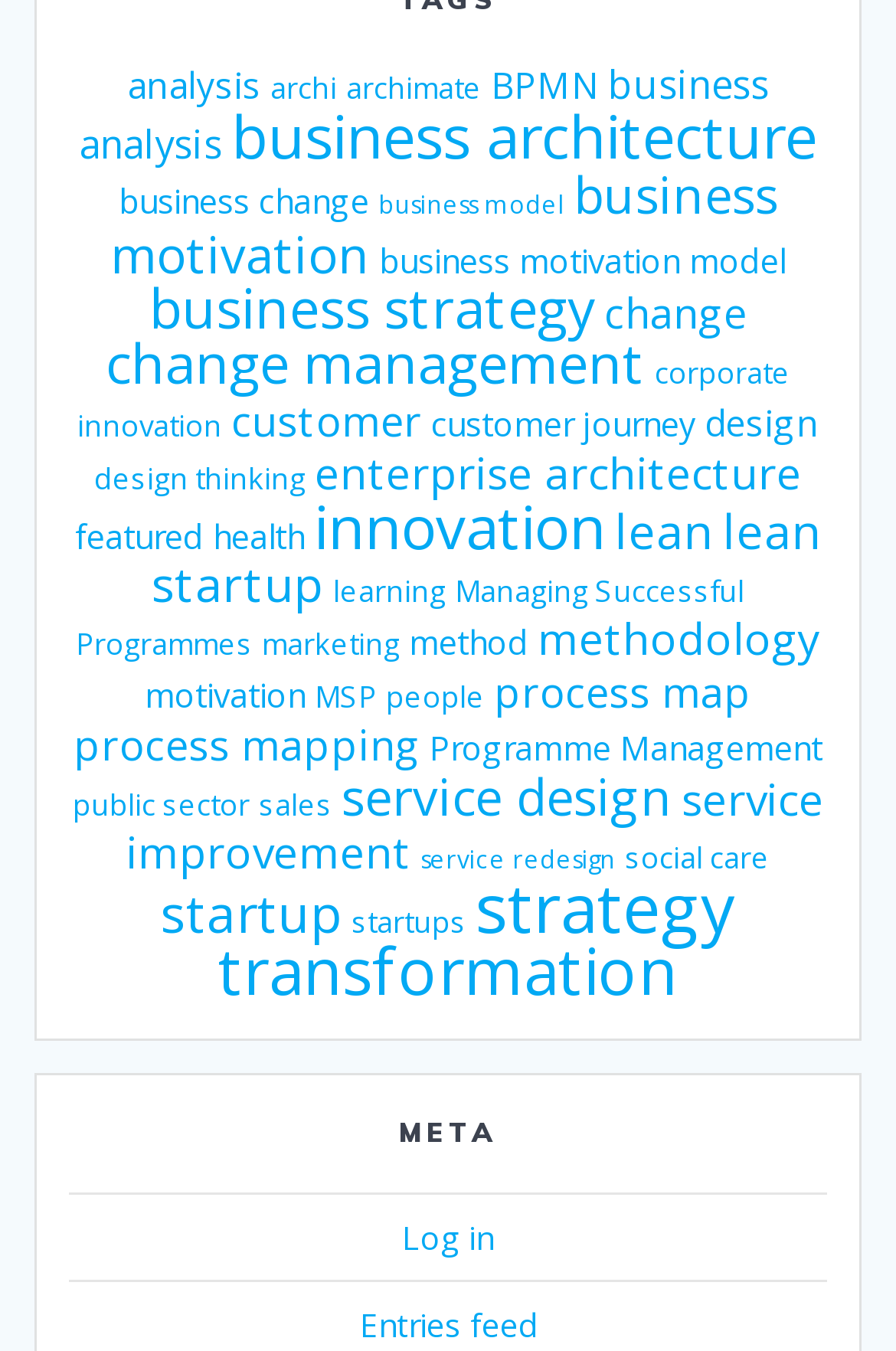How many items are there in the 'business architecture' category?
From the image, provide a succinct answer in one word or a short phrase.

20